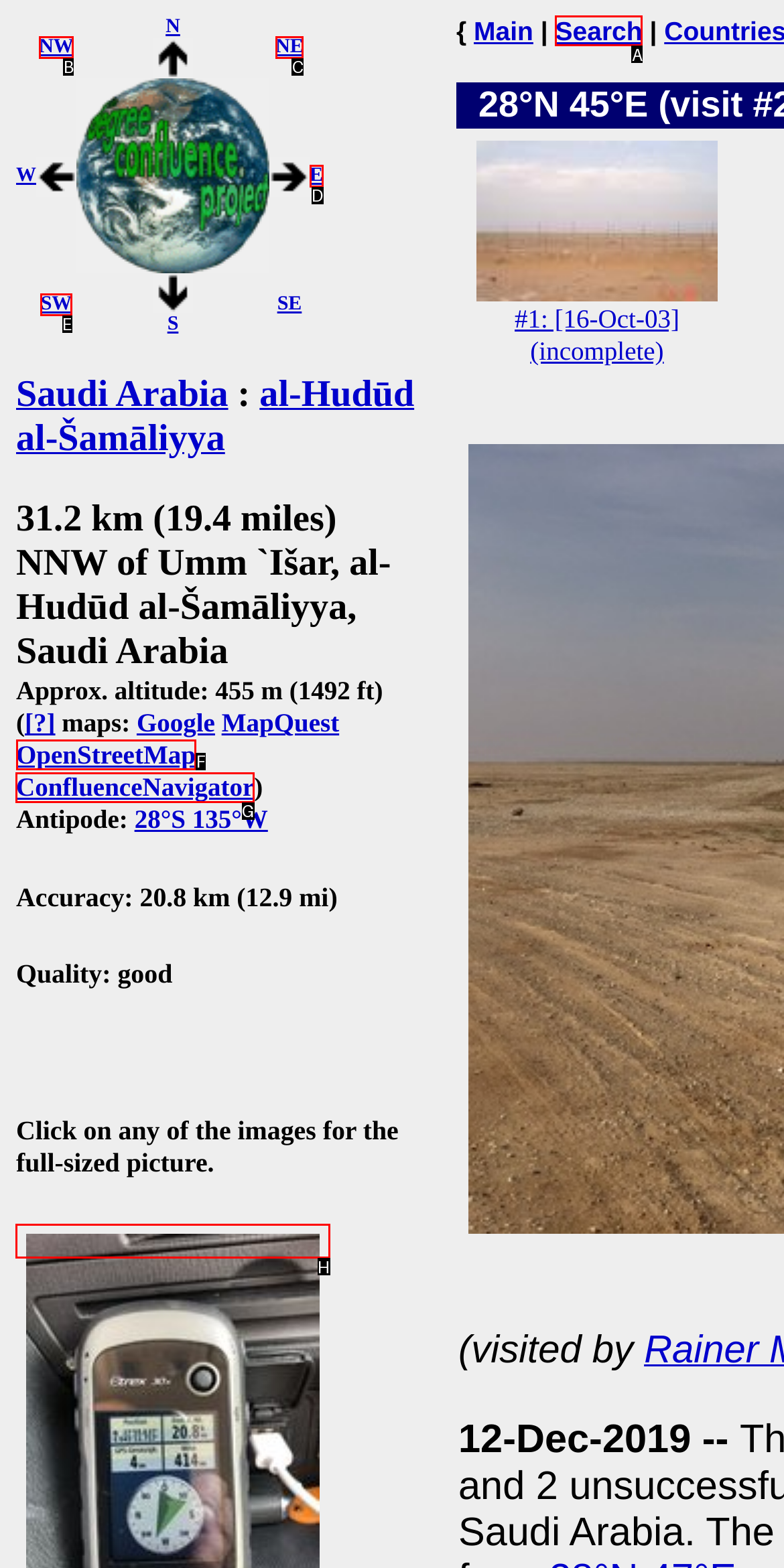Tell me which one HTML element I should click to complete this task: Explore the map on OpenStreetMap Answer with the option's letter from the given choices directly.

F